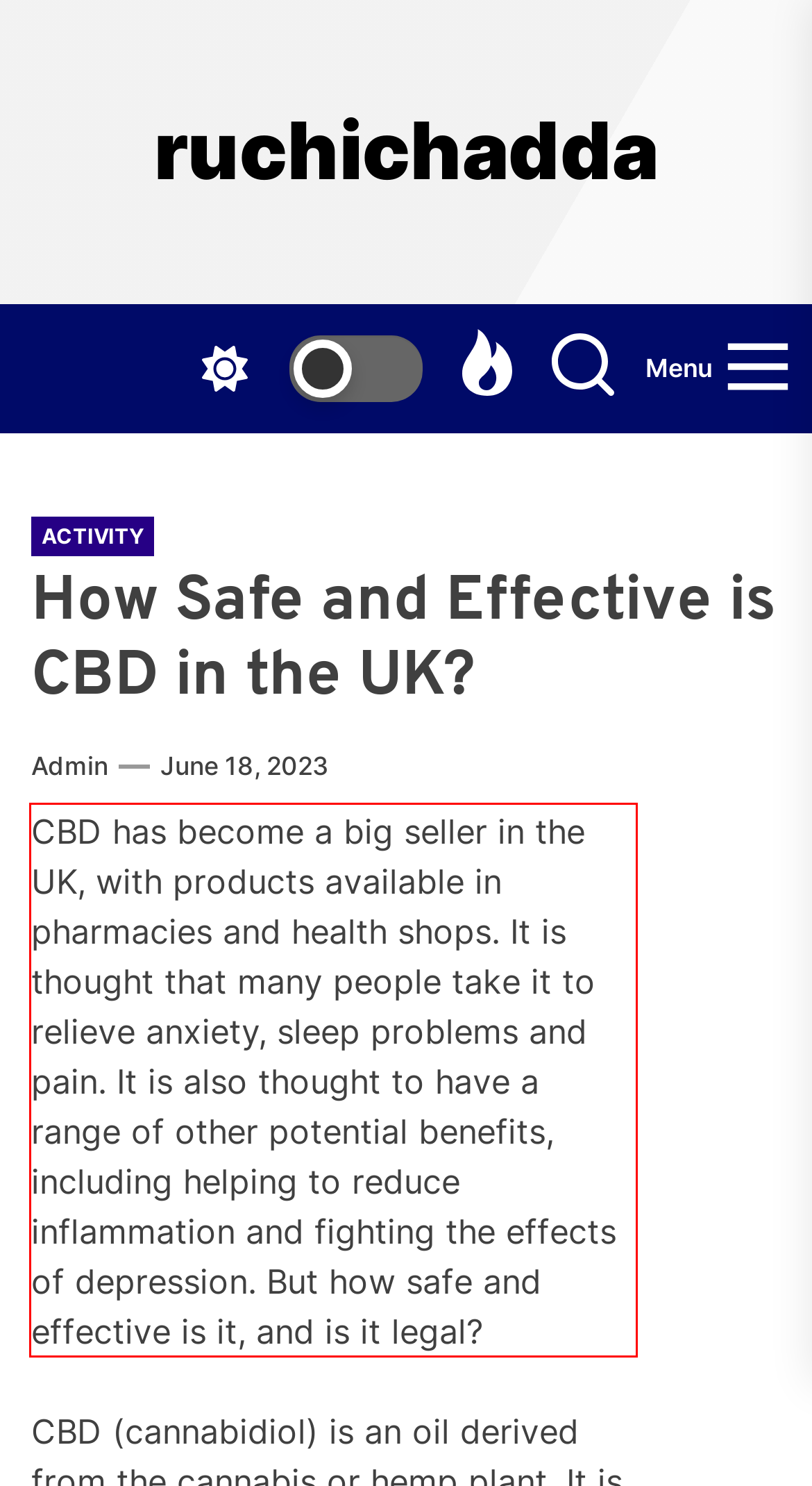Please take the screenshot of the webpage, find the red bounding box, and generate the text content that is within this red bounding box.

CBD has become a big seller in the UK, with products available in pharmacies and health shops. It is thought that many people take it to relieve anxiety, sleep problems and pain. It is also thought to have a range of other potential benefits, including helping to reduce inflammation and fighting the effects of depression. But how safe and effective is it, and is it legal?